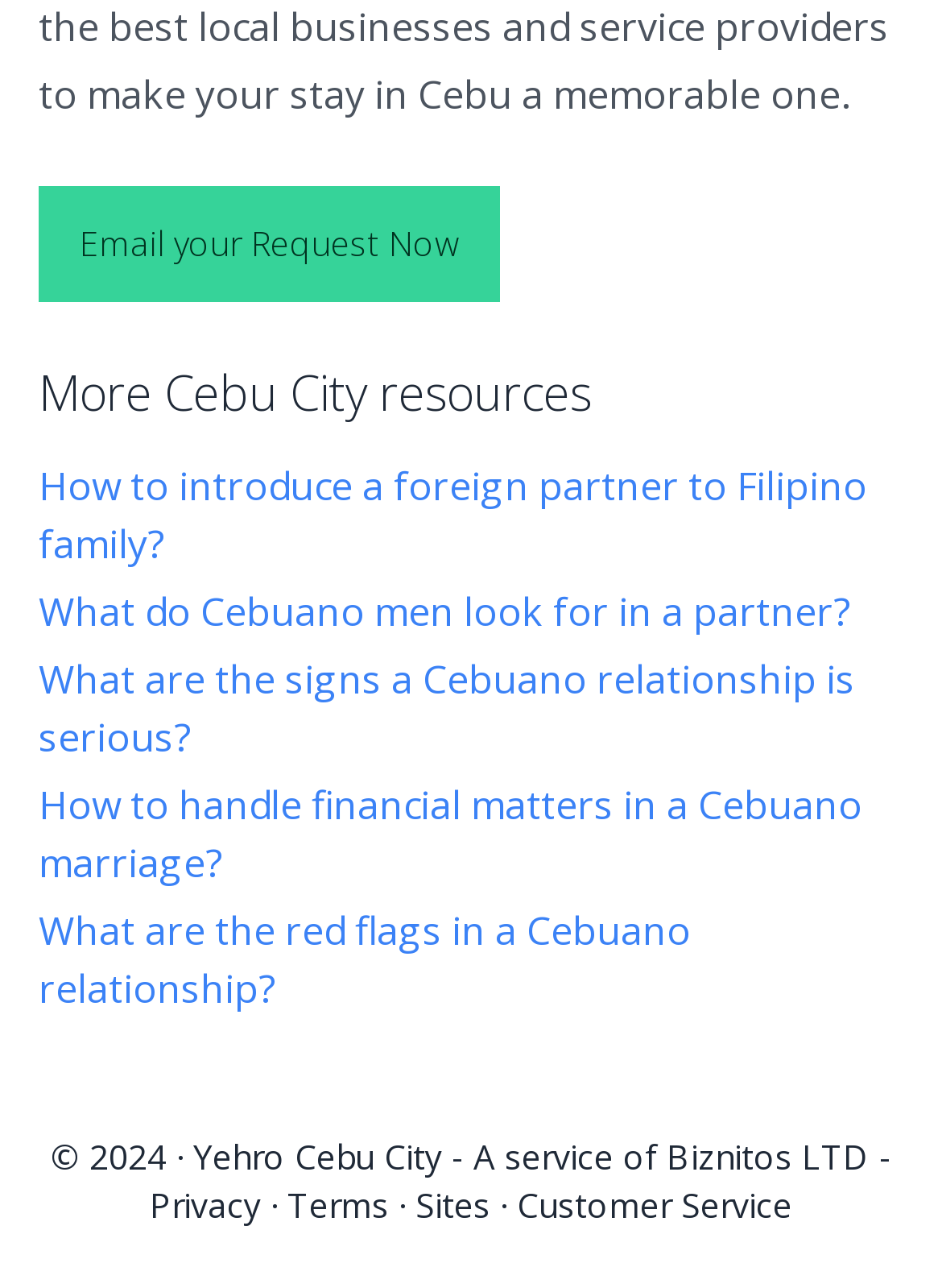Identify the bounding box coordinates of the part that should be clicked to carry out this instruction: "Read about what Cebuano men look for in a partner".

[0.041, 0.454, 0.903, 0.495]